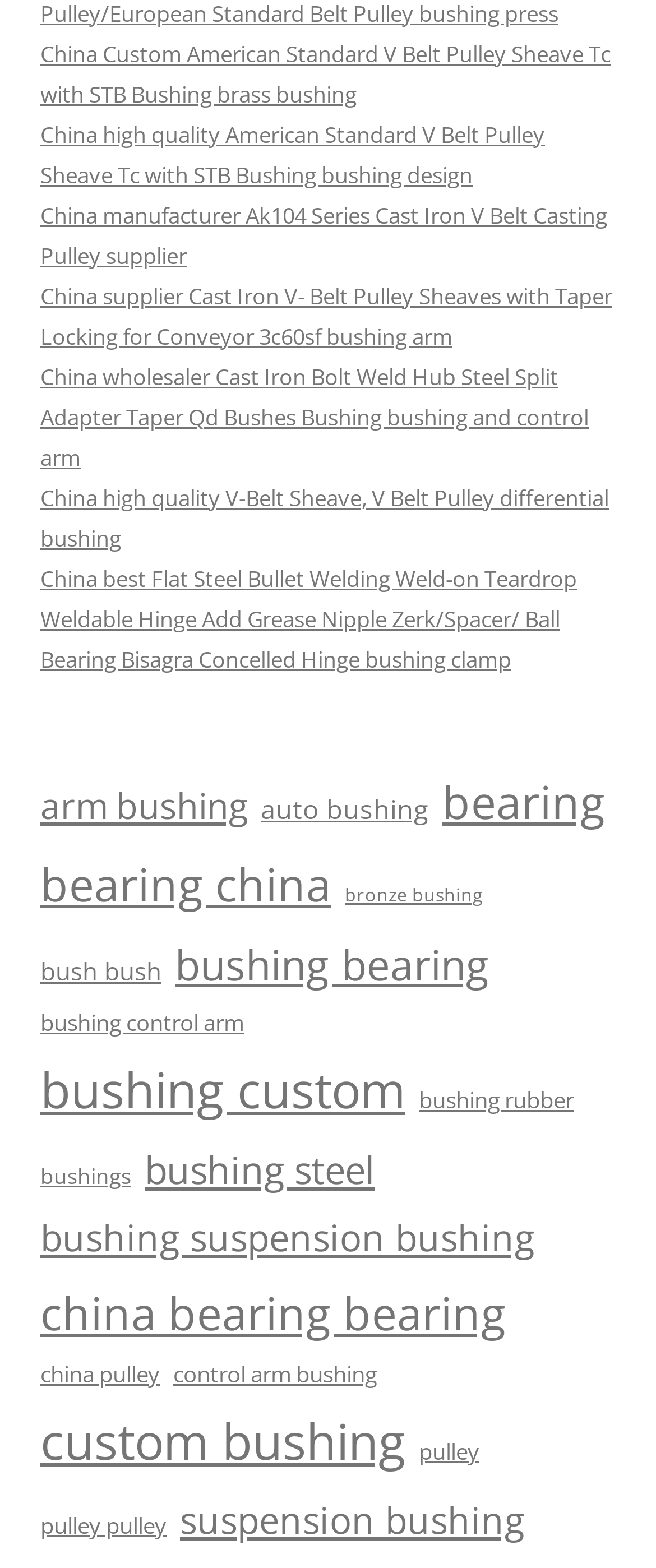Please identify the bounding box coordinates of the element that needs to be clicked to execute the following command: "Explore bearing products from China". Provide the bounding box using four float numbers between 0 and 1, formatted as [left, top, right, bottom].

[0.062, 0.537, 0.505, 0.59]